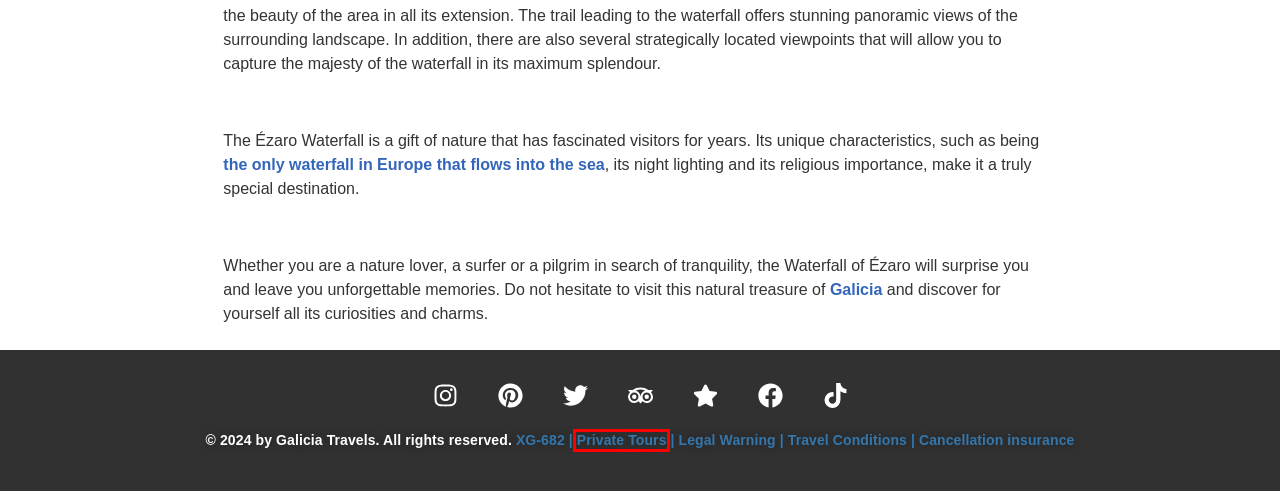View the screenshot of the webpage containing a red bounding box around a UI element. Select the most fitting webpage description for the new page shown after the element in the red bounding box is clicked. Here are the candidates:
A. Travel conditions of the agency - Galicia Travels
B. Wine and cheese tasting in Santiago - Galicia Travels
C. CANCELLATION INSURANCE - Galicia Travels
D. Our Contact page : quick and easy - Galicia Travels
E. Legal Warning : Data Protection Policy - Galicia Travels
F. Our Blog: info & curiosity - Galicia Travels
G. Private tours for groups - Galicia Travels
H. Opiniones sobre Galicia Travels | Lee las opiniones sobre el servicio de galiciatravels.com

G